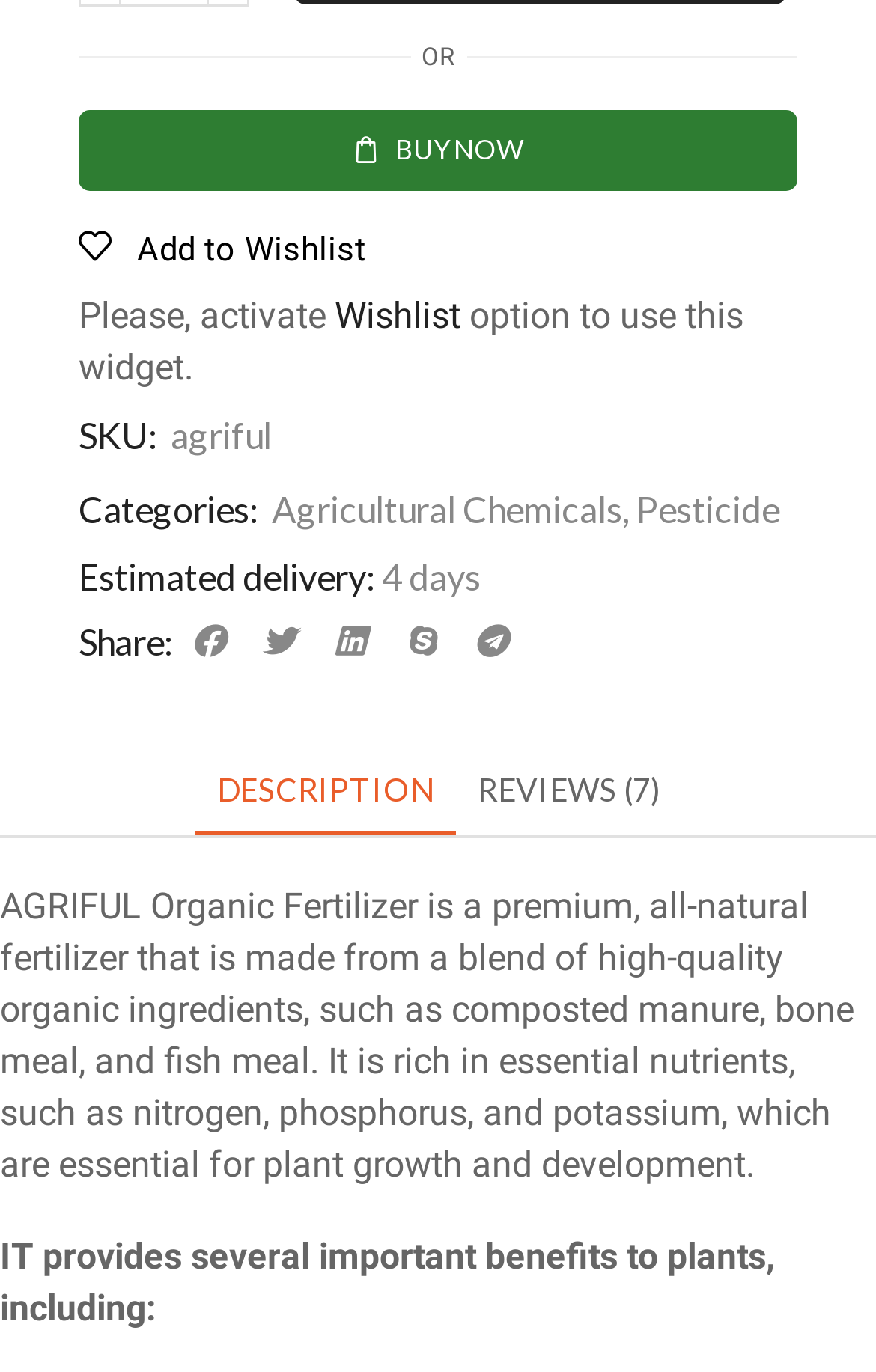Provide your answer to the question using just one word or phrase: How many days for estimated delivery?

4 days